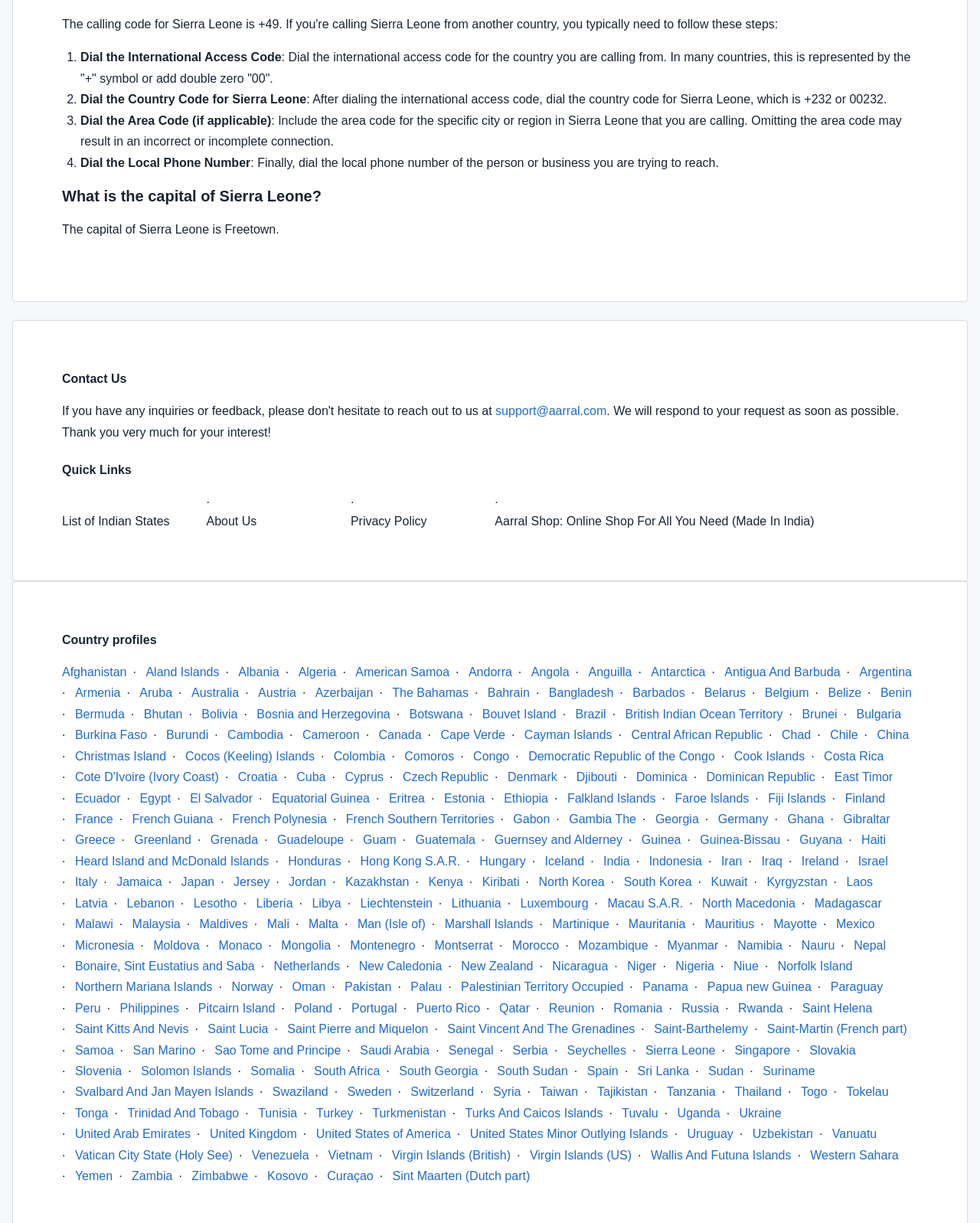How many country profiles are available on the webpage?
Respond to the question with a well-detailed and thorough answer.

The webpage provides a list of country profiles, which exceeds 50 countries, including Afghanistan, Albania, Algeria, and many more, as shown under the 'Country profiles' section.